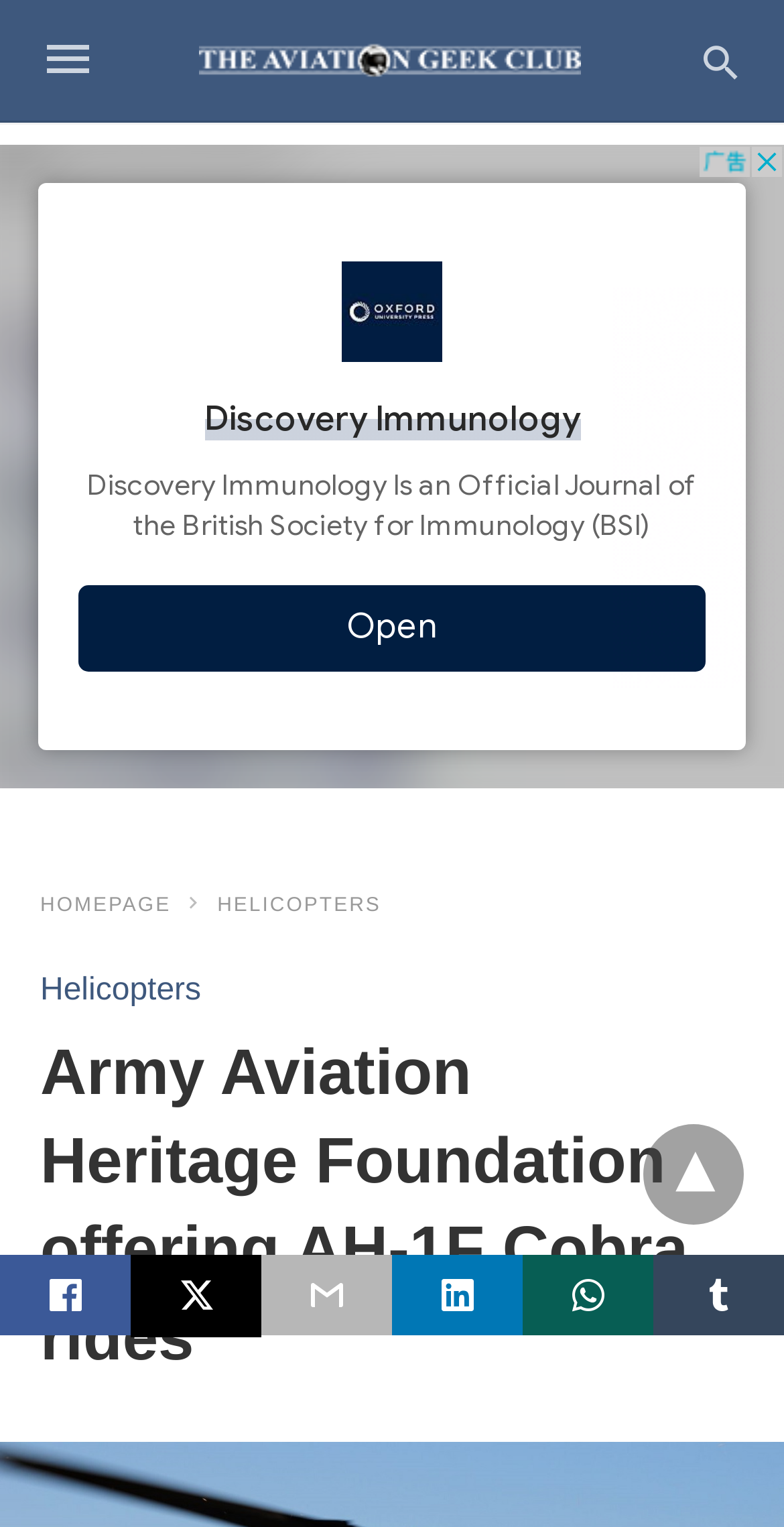Please identify the primary heading of the webpage and give its text content.

Army Aviation Heritage Foundation offering AH-1F Cobra rides